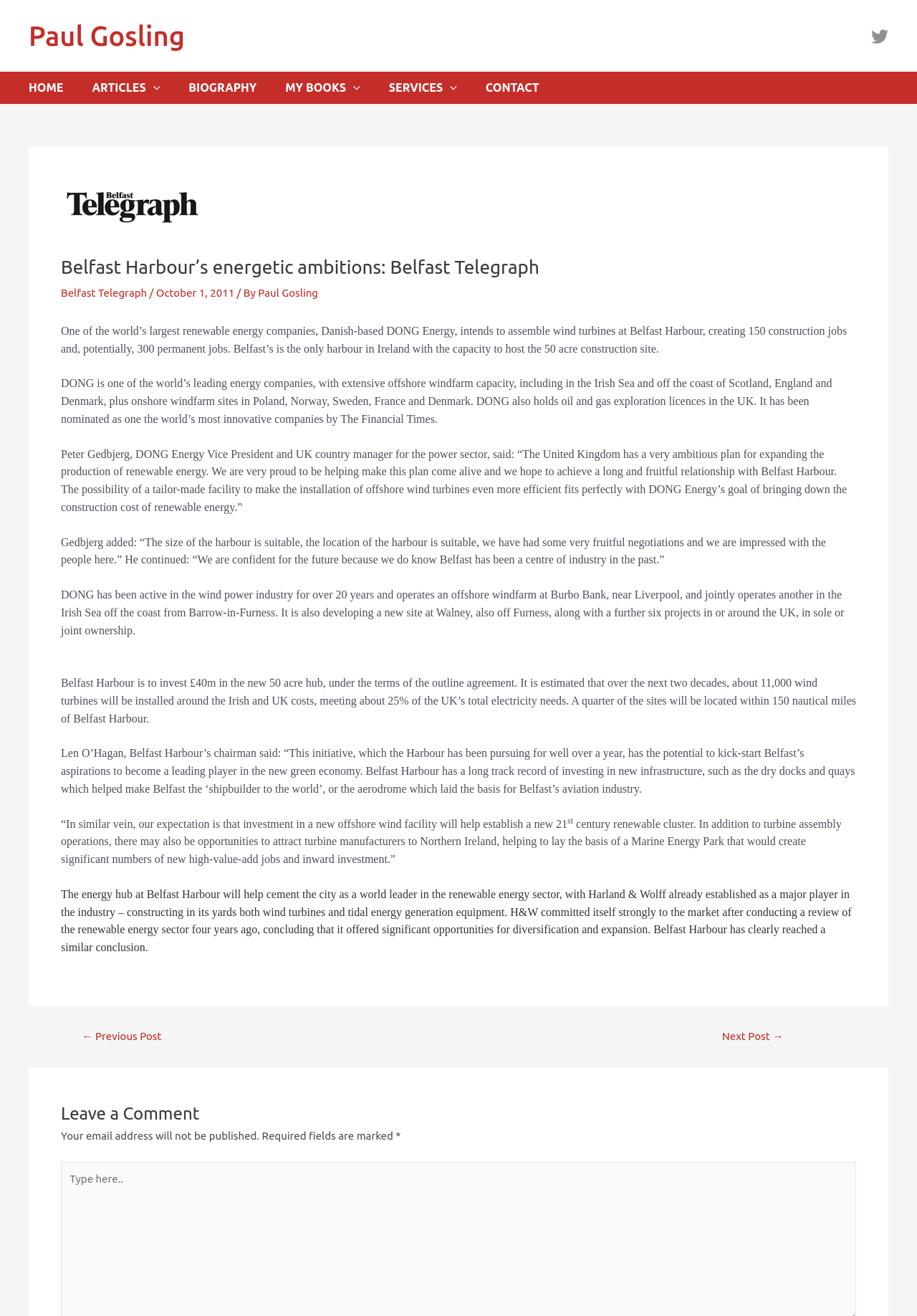Given the element description "Belfast Telegraph" in the screenshot, predict the bounding box coordinates of that UI element.

[0.066, 0.218, 0.16, 0.227]